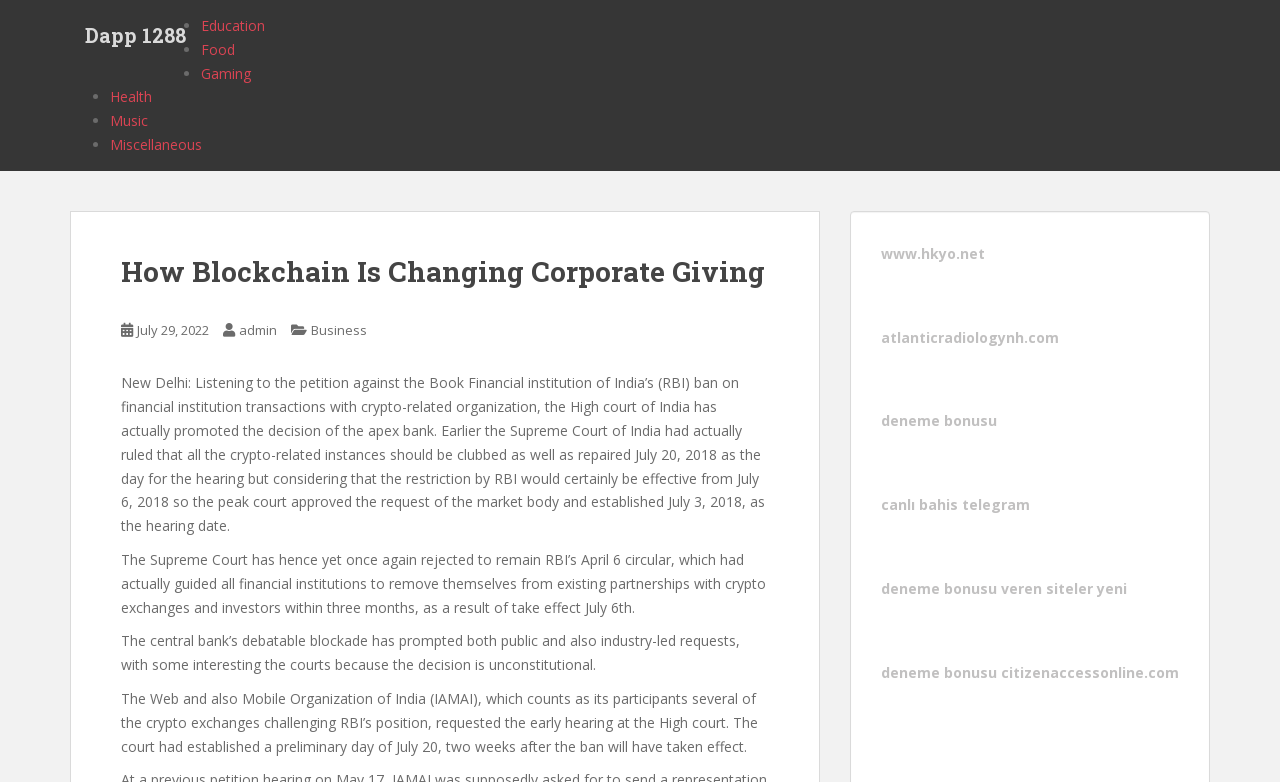Create a detailed narrative of the webpage’s visual and textual elements.

The webpage is about blockchain and its impact on corporate giving, specifically highlighting the role of Dapp 1288. At the top, there is a list of categories, including Education, Food, Gaming, Health, Music, and Miscellaneous, each represented by a bullet point and a link. 

Below the categories, there is a main article with a heading "How Blockchain Is Changing Corporate Giving" and a subheading with the date "July 29, 2022" and the author "admin". The article is categorized under "Business". 

The article discusses the Indian Supreme Court's decision regarding the Reserve Bank of India's (RBI) ban on financial transactions with crypto-related organizations. The court has rejected the request to stay the RBI's circular, which directed banks to remove themselves from existing partnerships with crypto exchanges and investors within three months. 

The article is divided into four paragraphs, each discussing the implications of the RBI's ban and the industry's response to it. 

On the right side of the page, there are several links to external websites, including www.hkyo.net, atlanticradiologynh.com, and others, which appear to be unrelated to the main article.